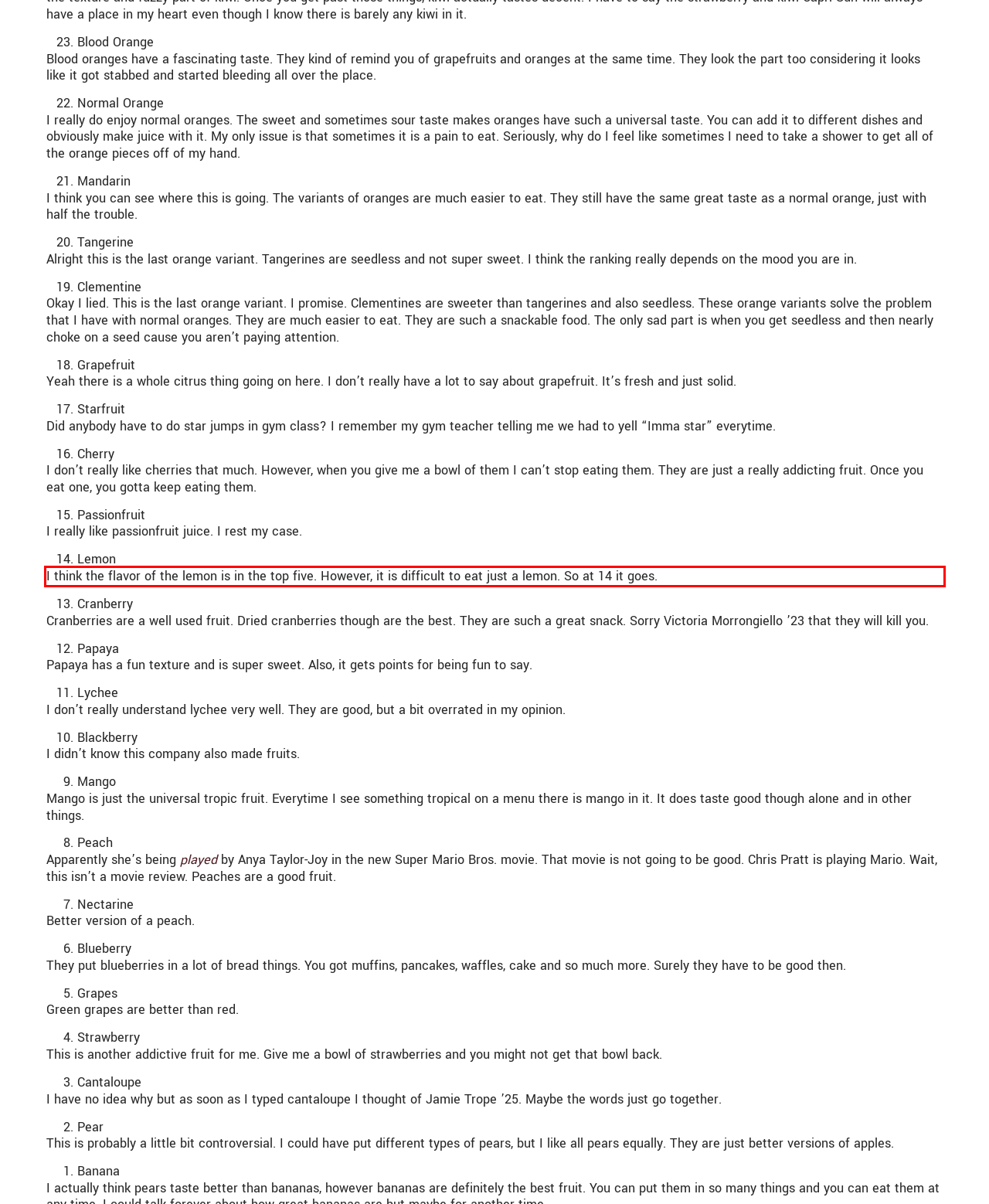You are provided with a screenshot of a webpage that includes a red bounding box. Extract and generate the text content found within the red bounding box.

I think the flavor of the lemon is in the top five. However, it is difficult to eat just a lemon. So at 14 it goes.